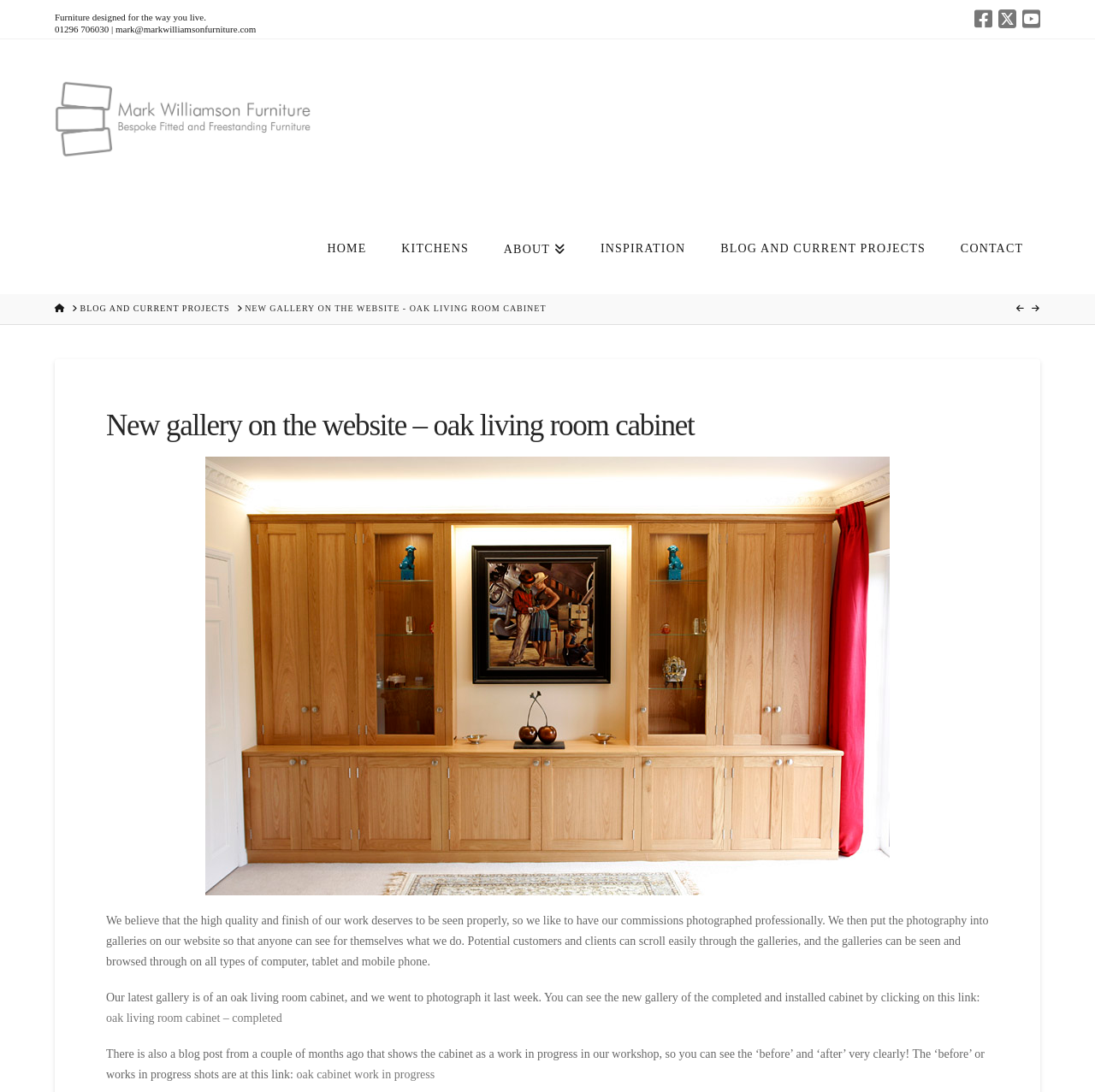Refer to the image and offer a detailed explanation in response to the question: What is the latest gallery added to the website?

I found this answer in the text 'Our latest gallery is of an oak living room cabinet, and we went to photograph it last week.' which mentions the latest addition to the website.